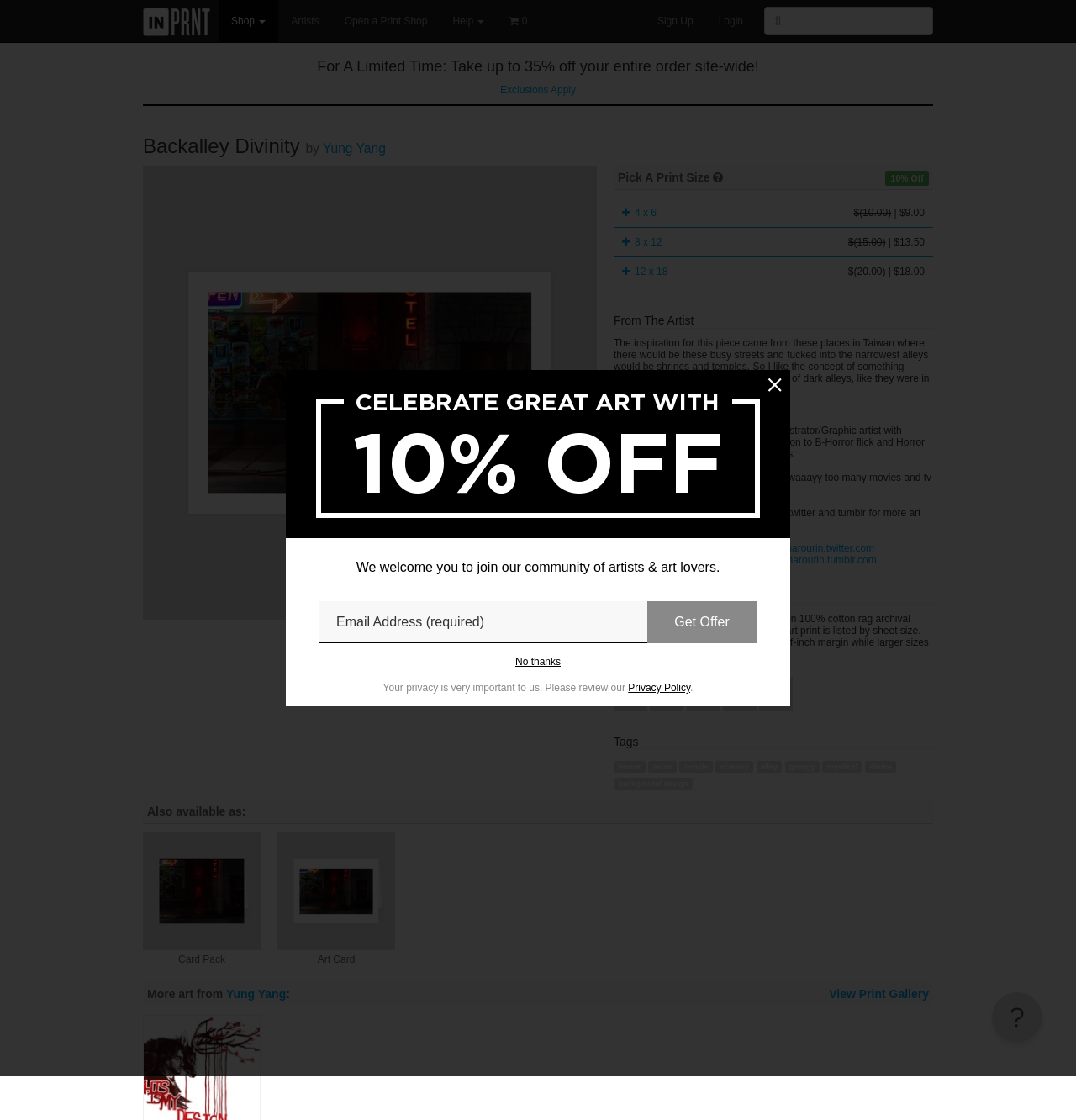Use a single word or phrase to answer the question:
What is the name of the art print?

Backalley Divinity